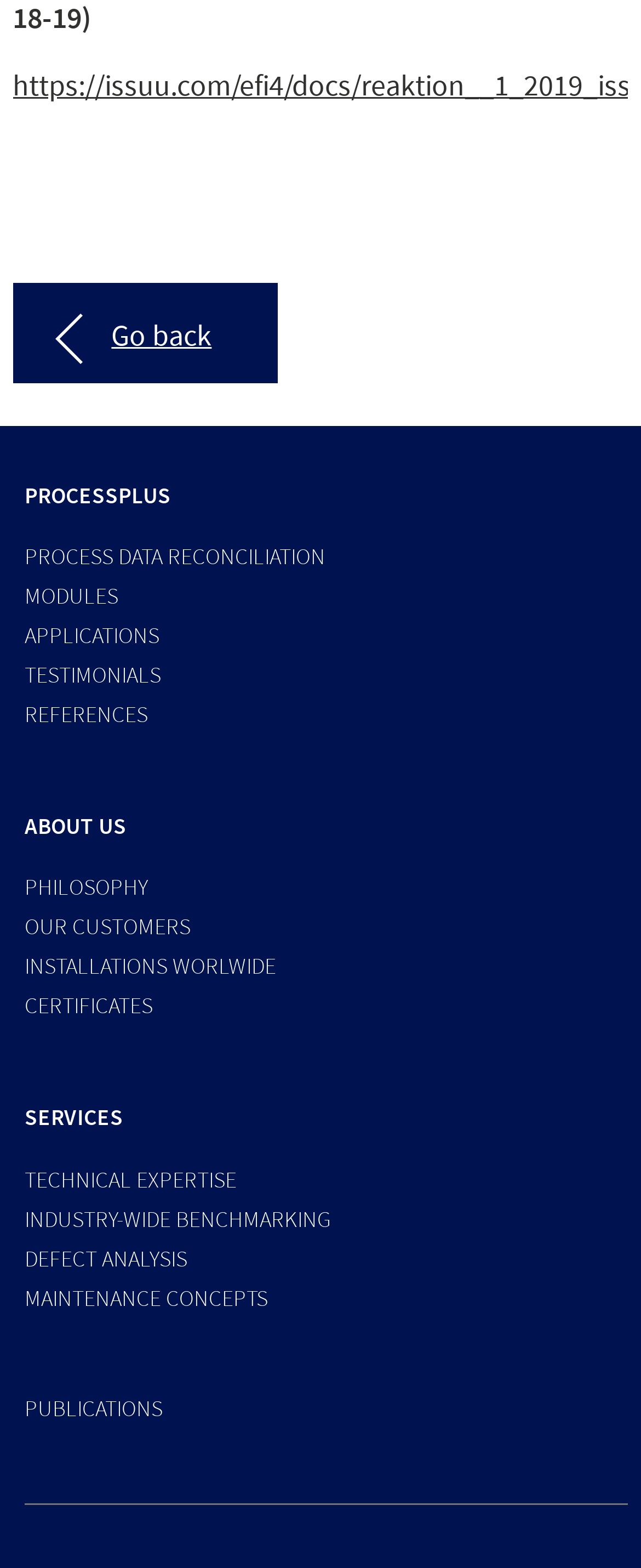Can you pinpoint the bounding box coordinates for the clickable element required for this instruction: "learn about philosophy"? The coordinates should be four float numbers between 0 and 1, i.e., [left, top, right, bottom].

[0.038, 0.557, 0.231, 0.575]